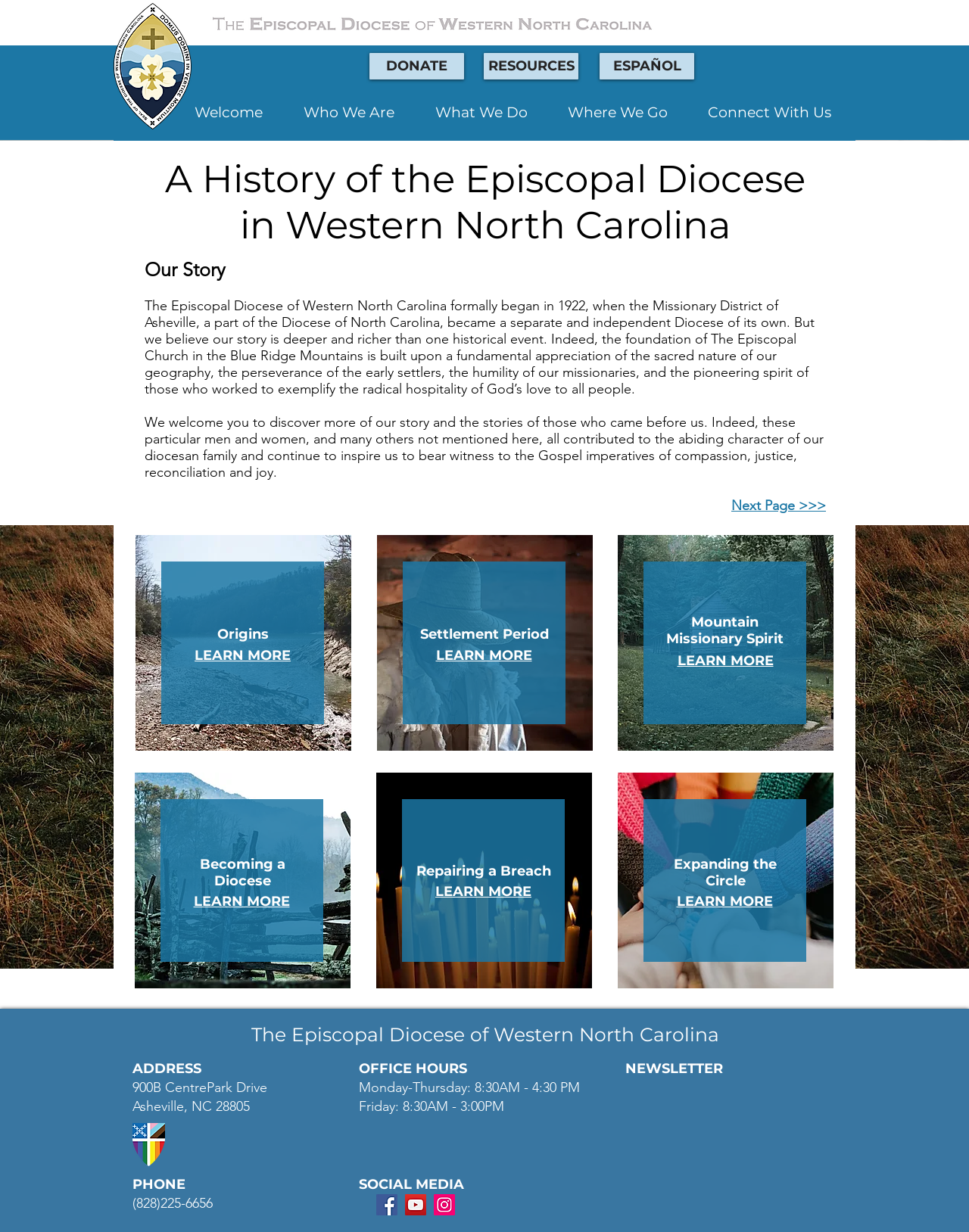Find the bounding box coordinates for the area you need to click to carry out the instruction: "Click the Next Page >>> link". The coordinates should be four float numbers between 0 and 1, indicated as [left, top, right, bottom].

[0.755, 0.404, 0.852, 0.417]